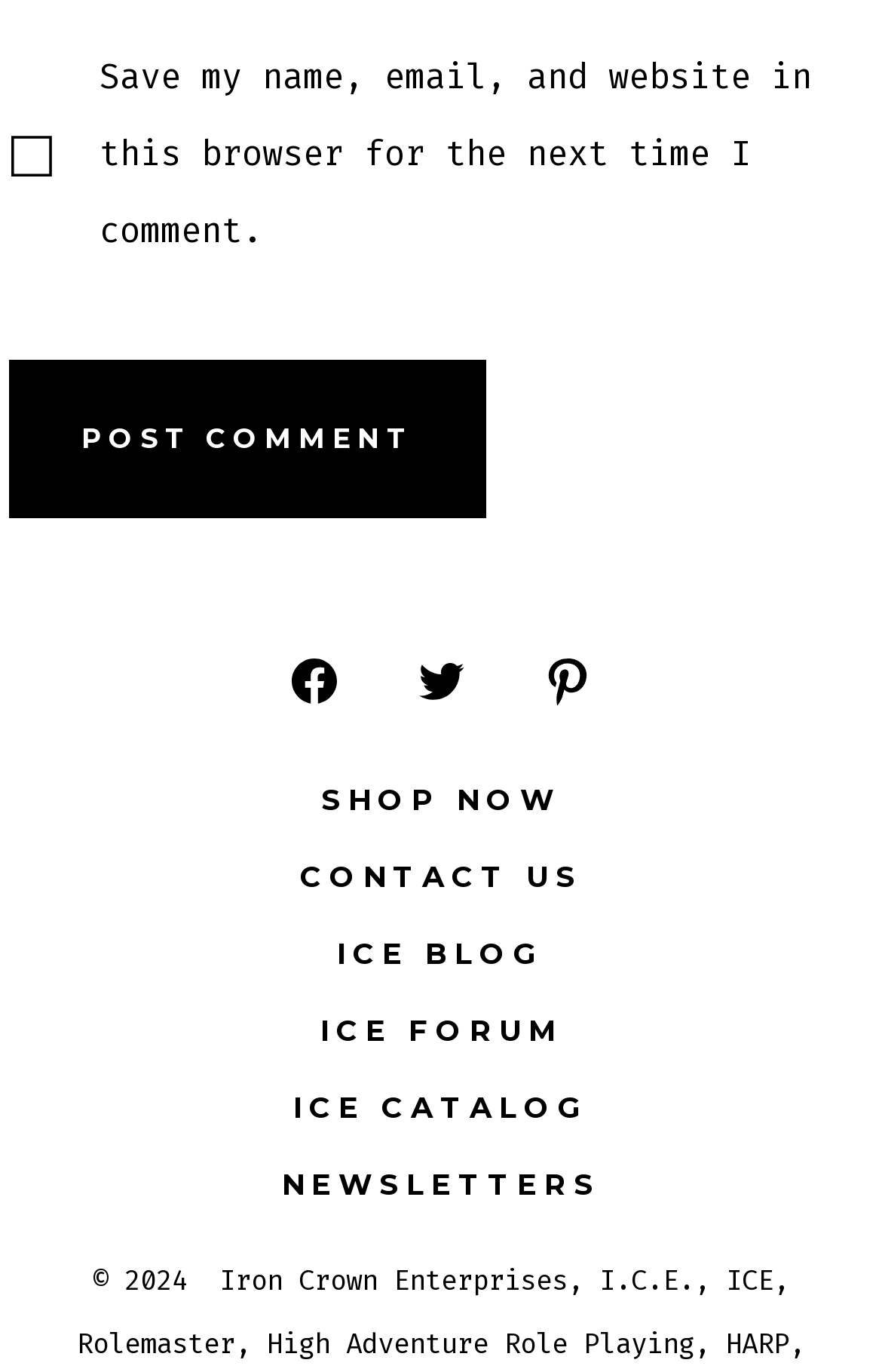Identify the bounding box coordinates of the clickable section necessary to follow the following instruction: "post a comment". The coordinates should be presented as four float numbers from 0 to 1, i.e., [left, top, right, bottom].

[0.01, 0.263, 0.551, 0.378]